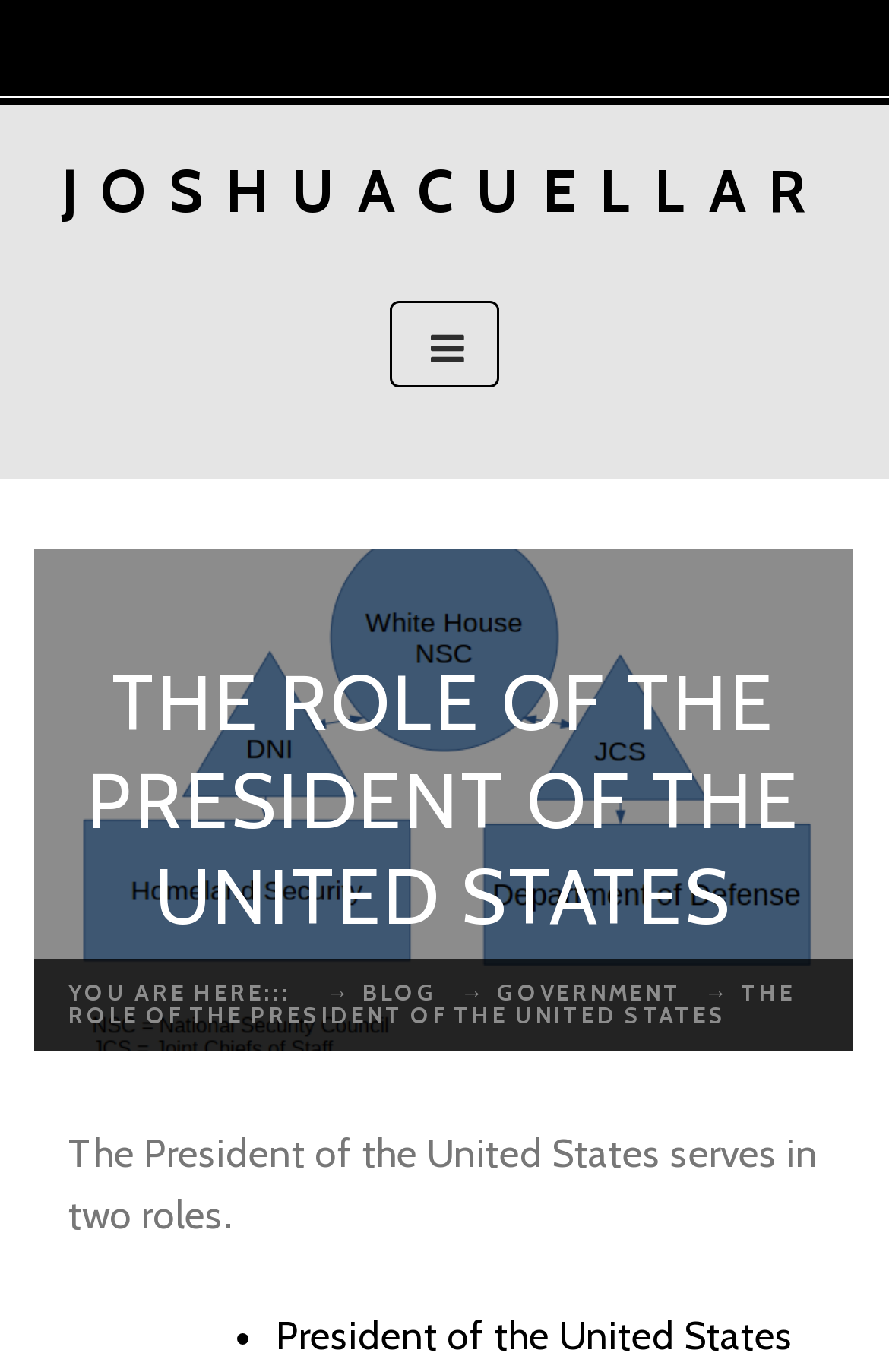Provide a brief response to the question below using one word or phrase:
What is the text above the 'YOU ARE HERE' label?

THE ROLE OF THE PRESIDENT OF THE UNITED STATES